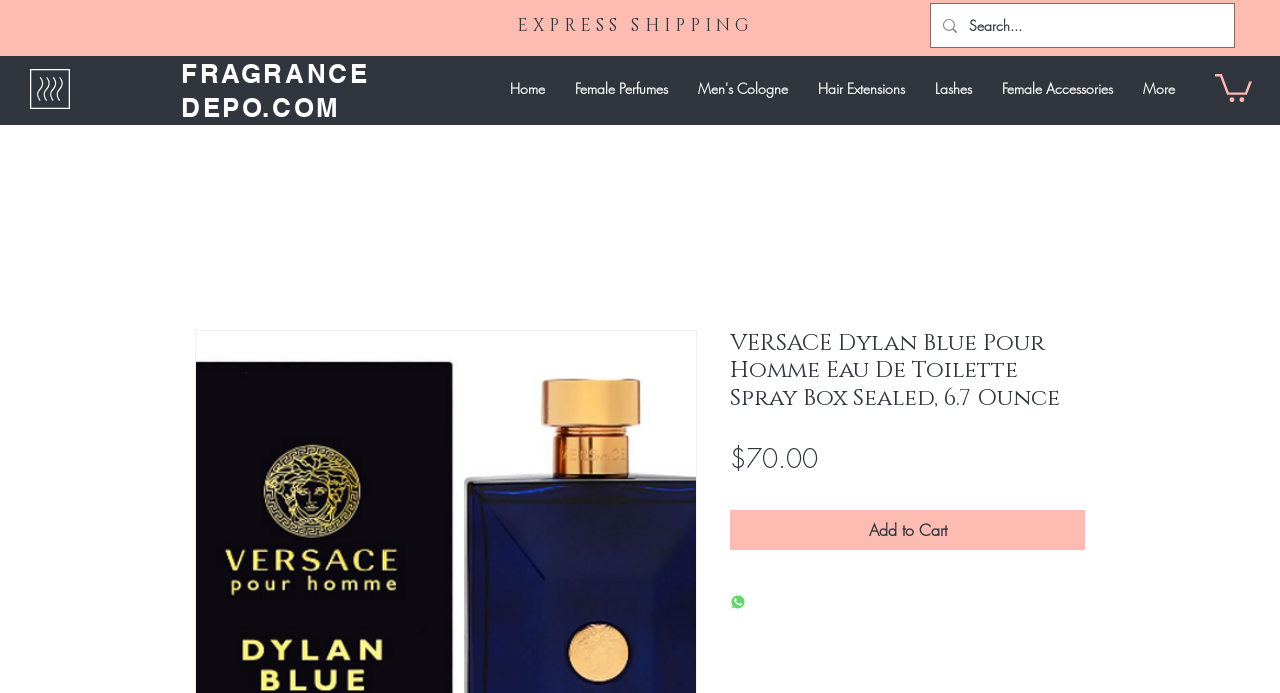What is the brand of the perfume?
Answer the question with a single word or phrase, referring to the image.

VERSACE